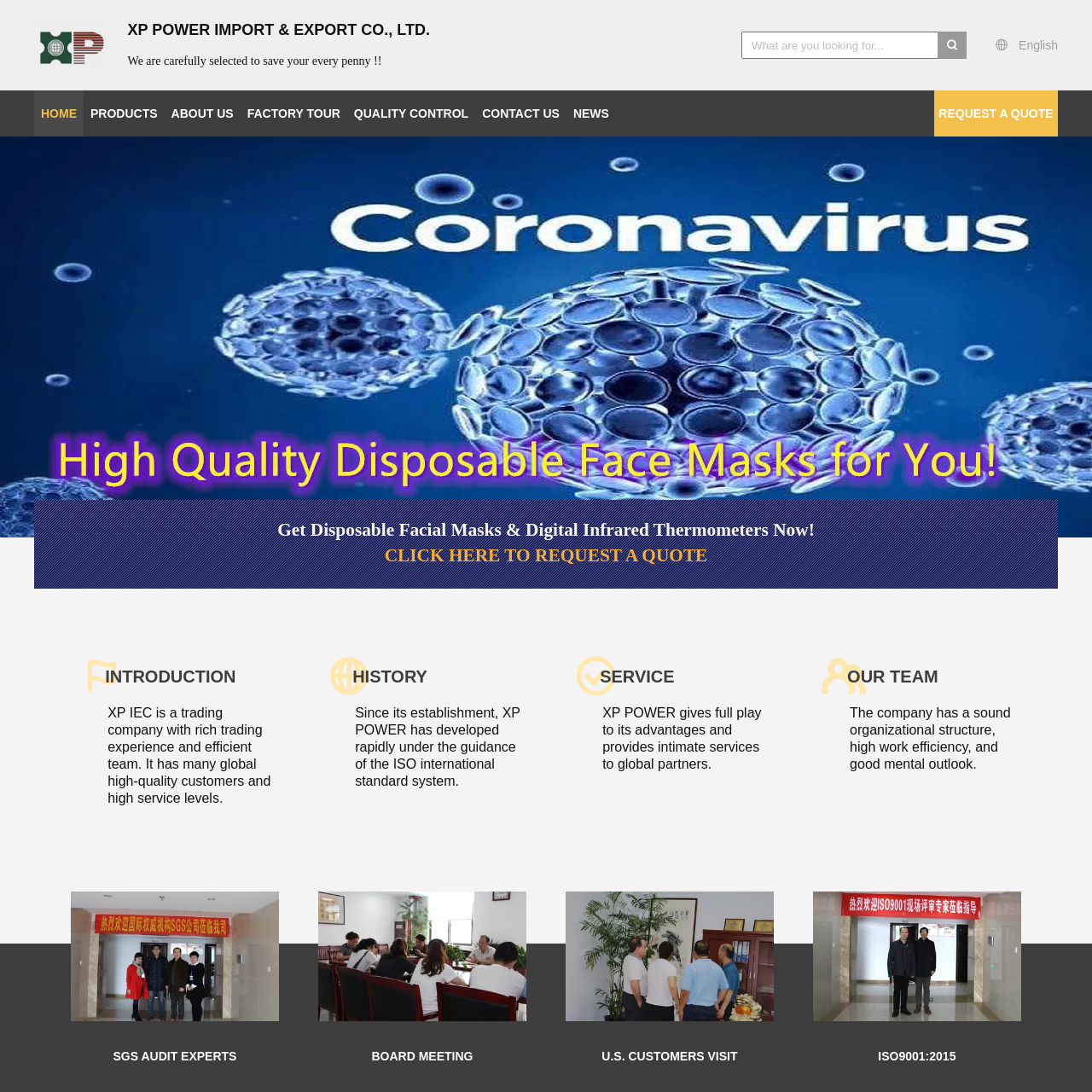Write a detailed description of the image enclosed in the red-bordered box.

This image depicts disposable facial masks, which are manufactured in China. It is associated with a product offering from a company specializing in personal protective equipment. The masks serve essential functions in health and safety, especially in medical environments, and are highlighted as part of a range of products aimed at meeting consumer needs. The context suggests a focus on both quality and affordability, catering to various clients from different sectors.